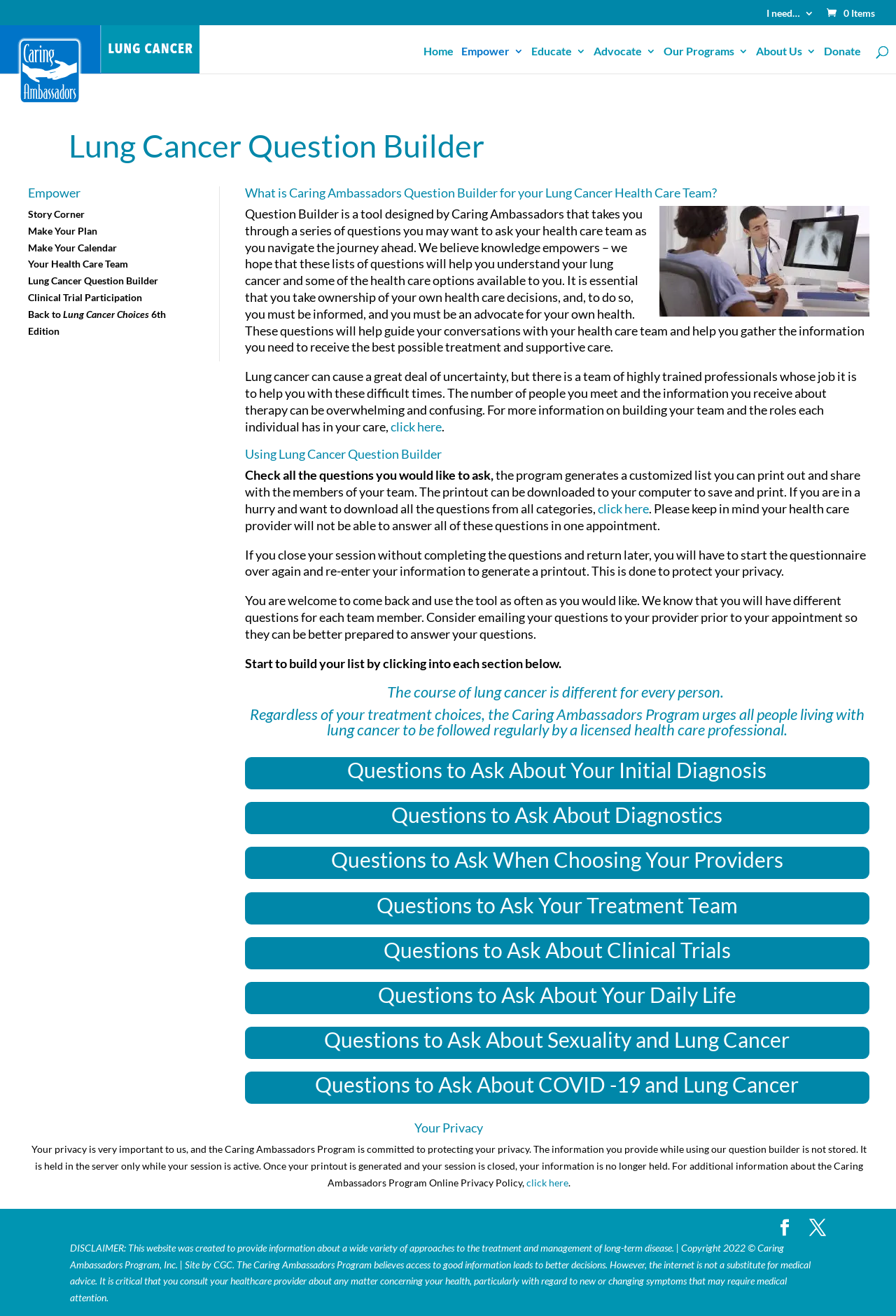Explain the webpage in detail, including its primary components.

The webpage is about the Lung Cancer Question Builder, a tool designed by Caring Ambassadors to help individuals with lung cancer navigate their healthcare journey. At the top of the page, there are several links, including "I need… 3", "Items", "Caring Ambassadors Lung Cancer Program", and a search box. Below these links, there is a navigation menu with options like "Home", "Empower", "Educate", "Advocate", "Our Programs", "About Us", and "Donate".

The main content of the page is divided into several sections. The first section introduces the Lung Cancer Question Builder, explaining that it is a tool that takes users through a series of questions to ask their healthcare team. There is an image of an old African patient paying a doctor a visit to review x-ray results.

The next section, "What is Caring Ambassadors Question Builder for your Lung Cancer Health Care Team?", provides more information about the tool and its purpose. Below this section, there are several links to related topics, such as "Story Corner", "Make Your Plan", and "Clinical Trial Participation".

The main content of the page is followed by a section titled "Using Lung Cancer Question Builder", which explains how to use the tool to generate a customized list of questions to ask healthcare providers. There are several paragraphs of text explaining the process, as well as links to download the questions.

The page also features several headings, including "The course of lung cancer is different for every person", "Questions to Ask About Your Initial Diagnosis", "Questions to Ask About Diagnostics", and others. These headings are followed by links to related topics.

At the bottom of the page, there is a section titled "Your Privacy", which explains the Caring Ambassadors Program's commitment to protecting user privacy. There is also a disclaimer and copyright information.